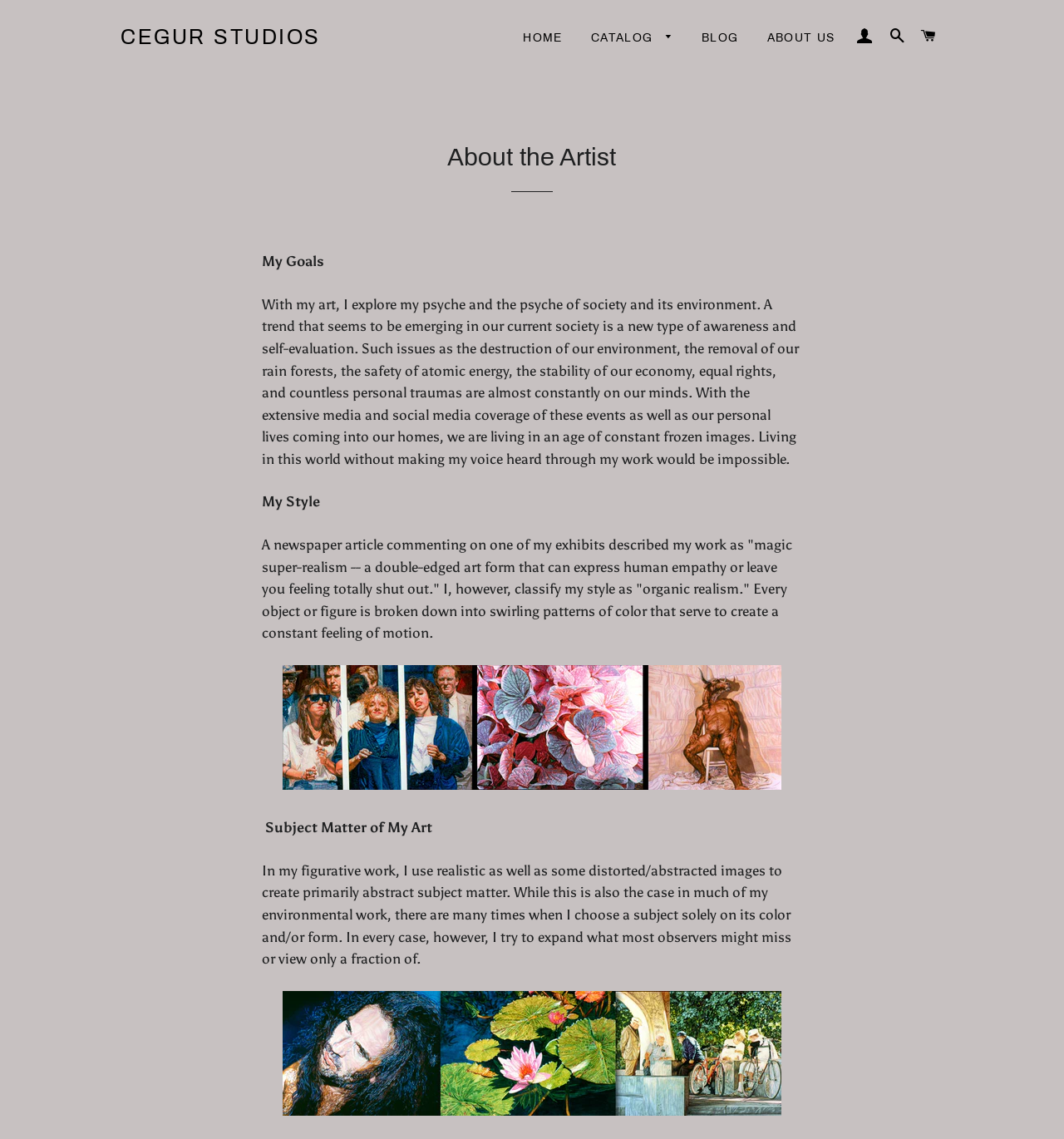What is the subject matter of the artist's figurative work?
Based on the image, give a concise answer in the form of a single word or short phrase.

Realistic and abstracted images